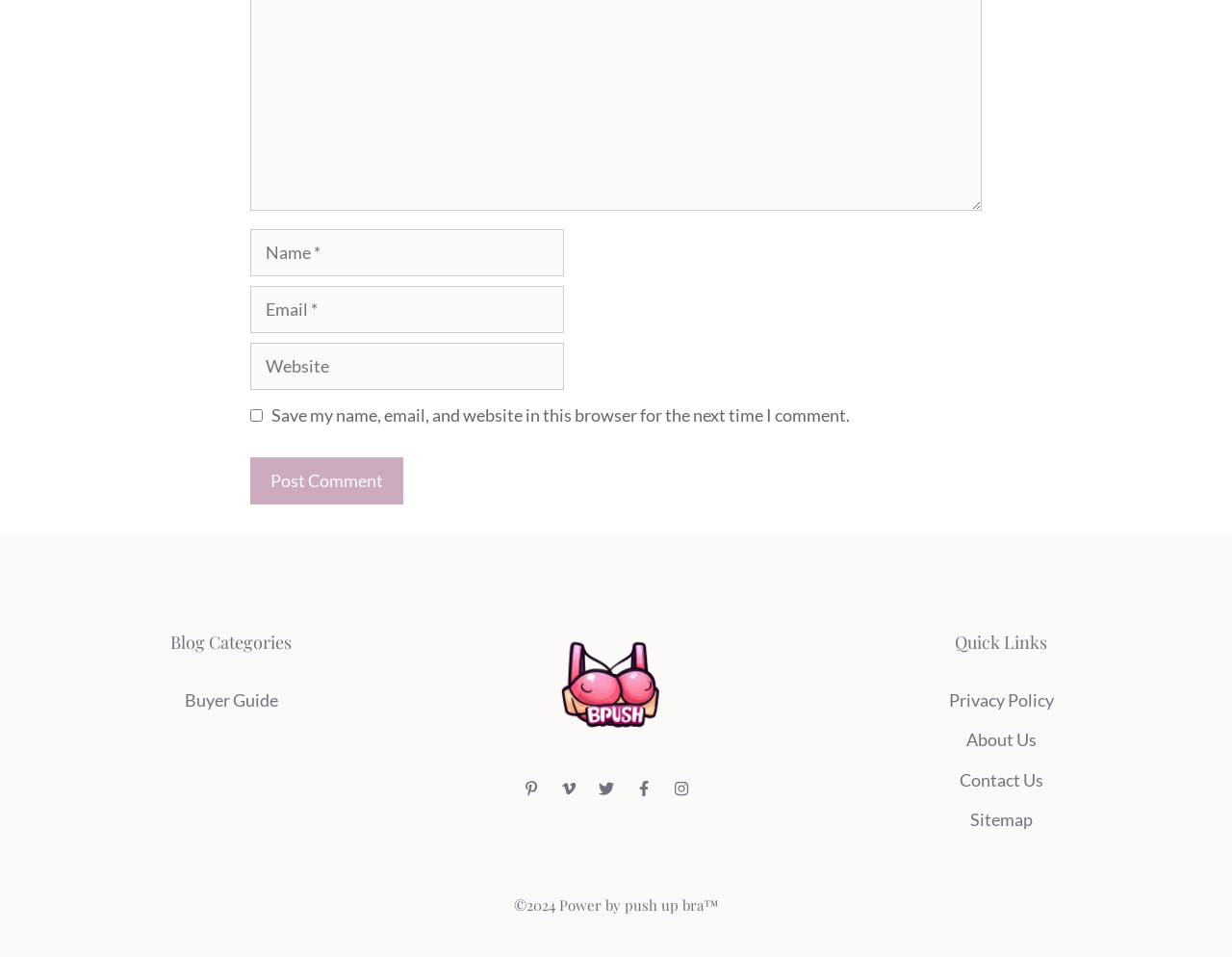Use a single word or phrase to answer the question: What is the purpose of the 'Quick Links' section?

Provide shortcuts